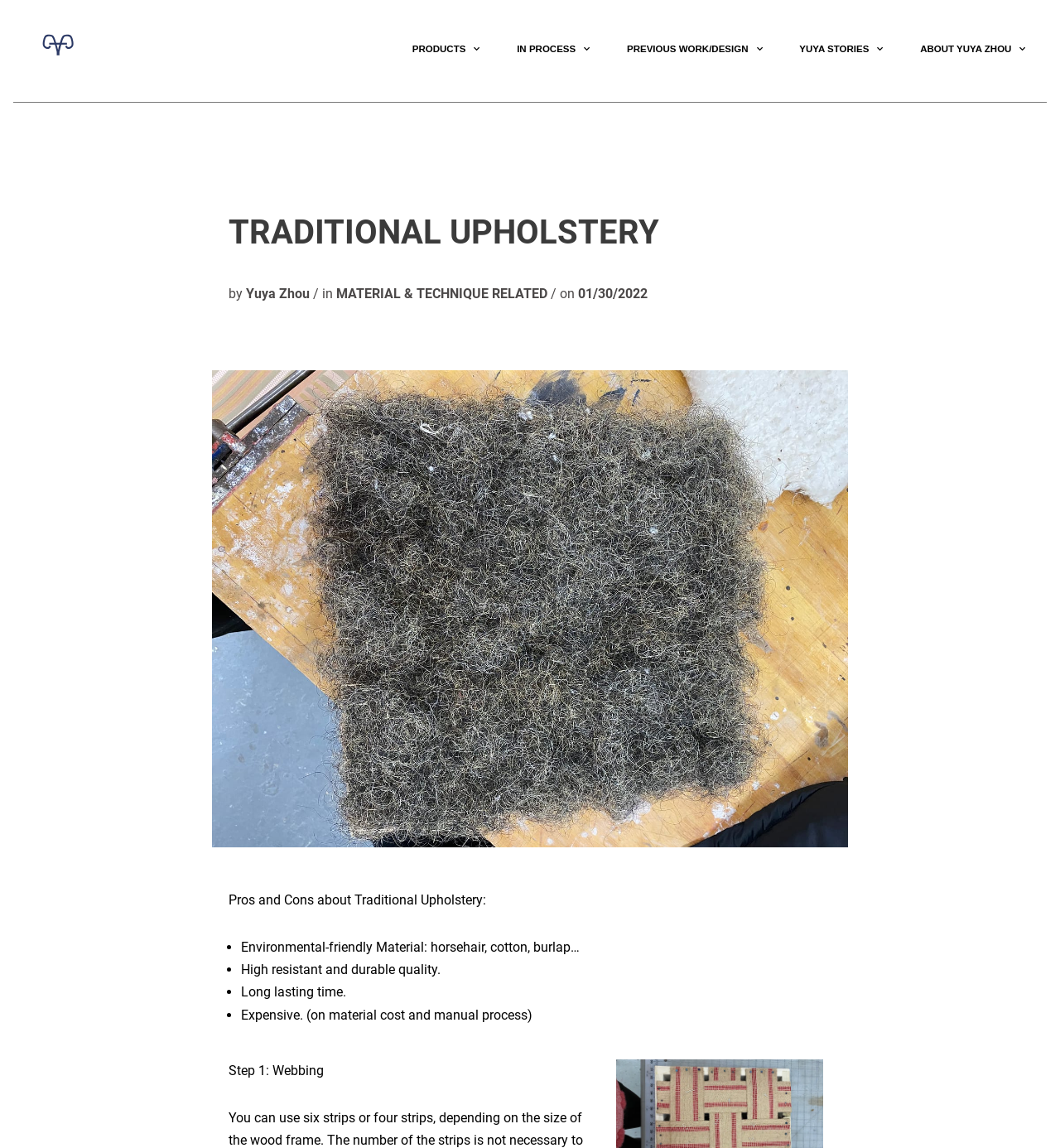Use a single word or phrase to answer this question: 
What is the author of the article?

Yuya Zhou